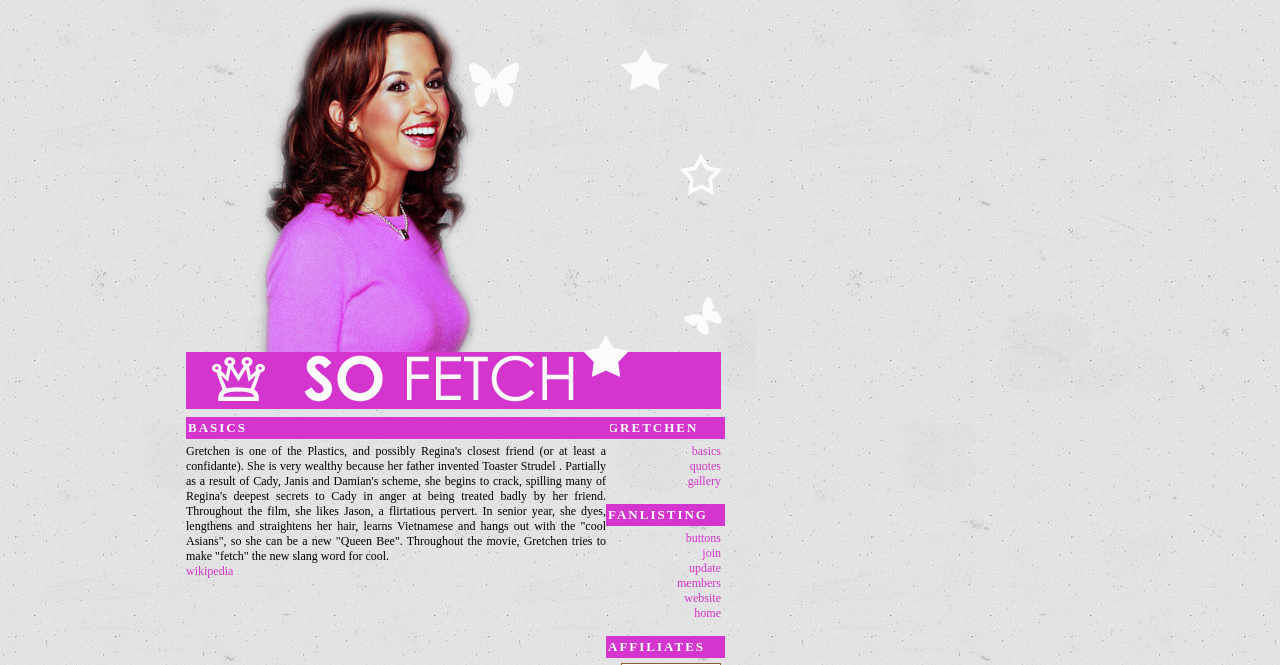What is the name of Gretchen's friend?
Refer to the image and respond with a one-word or short-phrase answer.

Regina